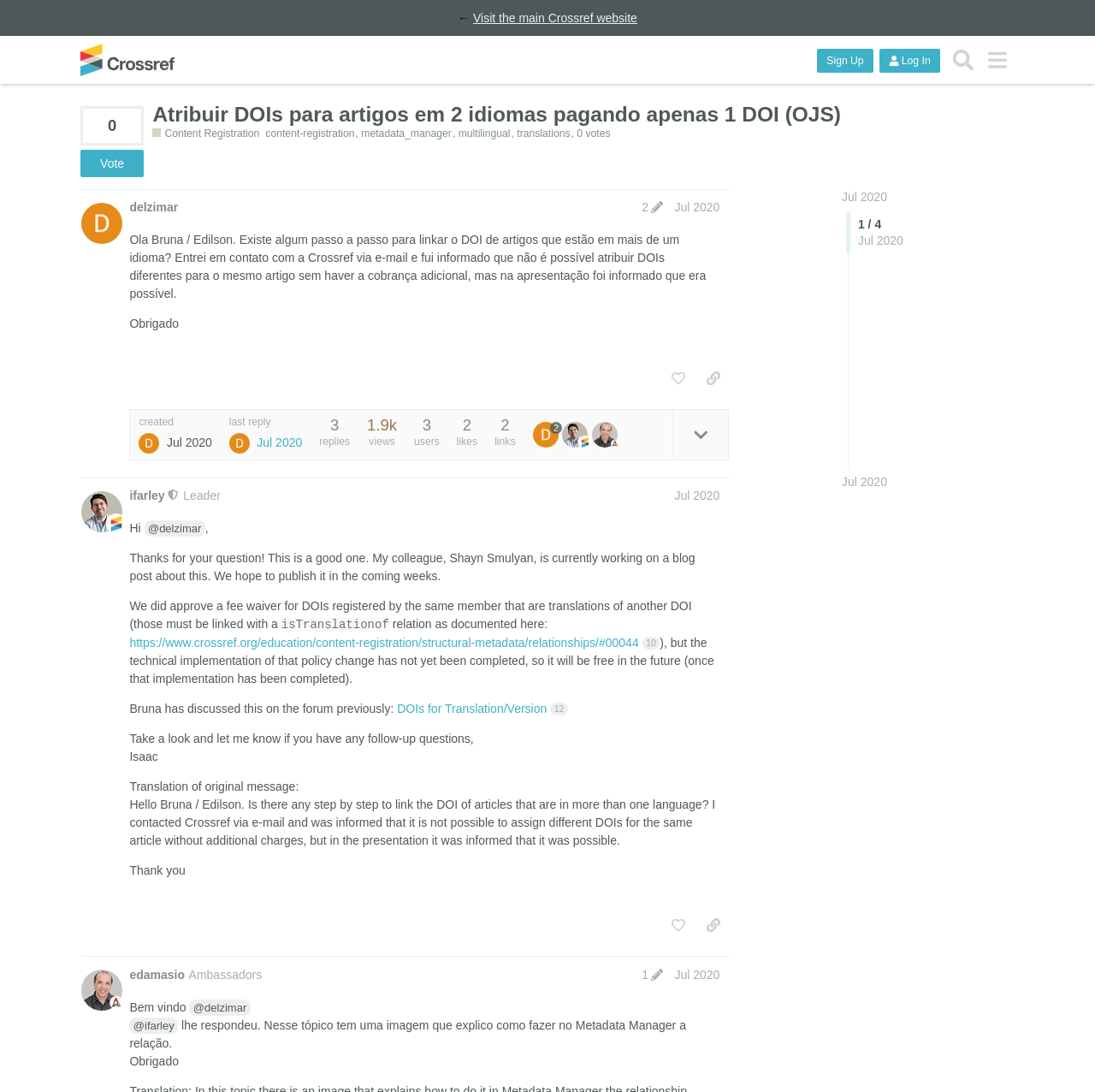What is the relation type mentioned in the second post?
Give a detailed and exhaustive answer to the question.

I found the relation type mentioned in the second post by looking at the static text element with the text 'isTranslationof' which is located in the middle of the second post. This text indicates that the relation type is 'isTranslationof'.